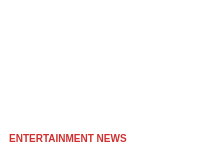What sector does the article belong to?
Using the visual information, respond with a single word or phrase.

Entertainment